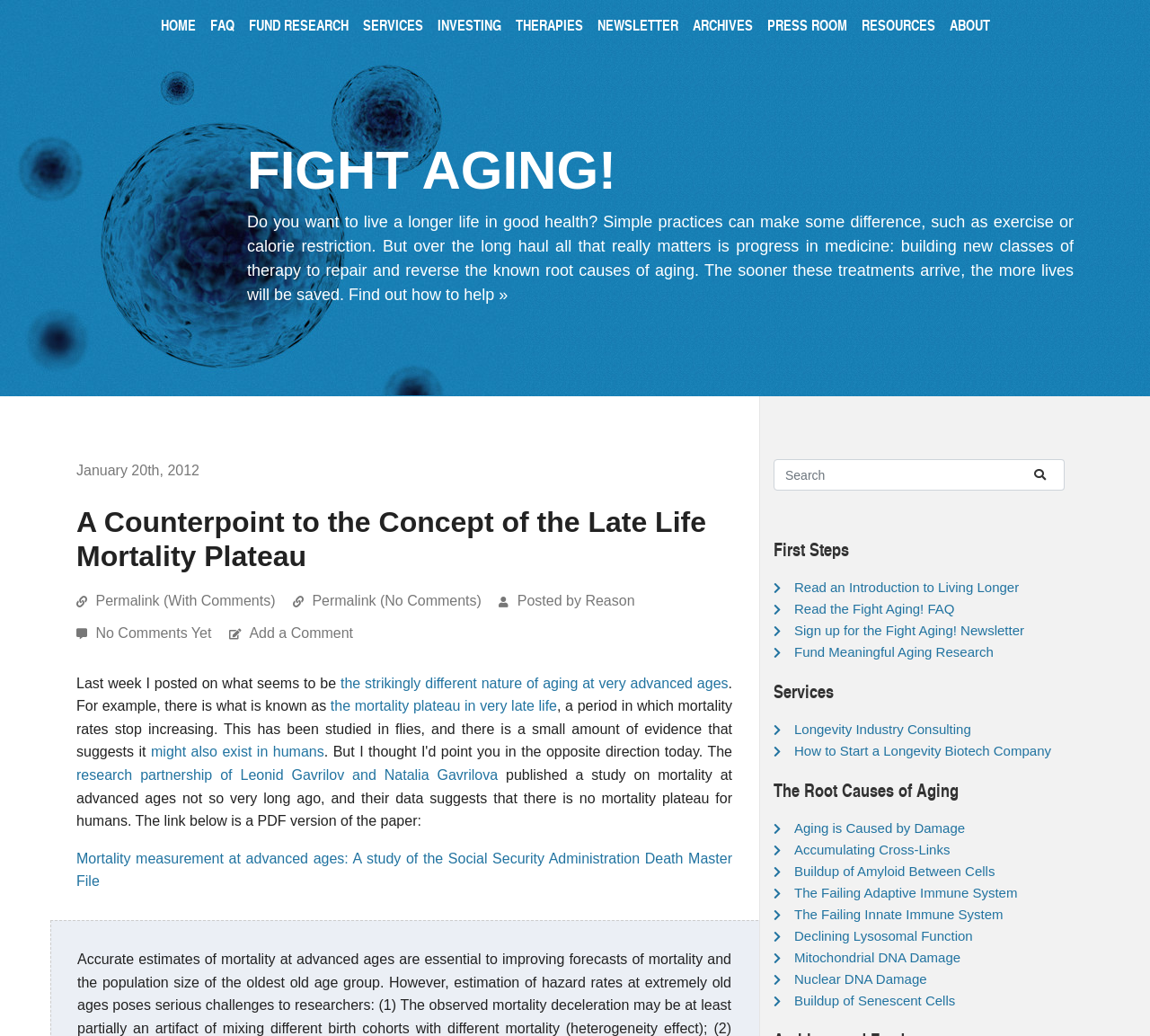Please identify the bounding box coordinates for the region that you need to click to follow this instruction: "View the 'A Counterpoint to the Concept of the Late Life Mortality Plateau' article".

[0.066, 0.465, 0.637, 0.554]